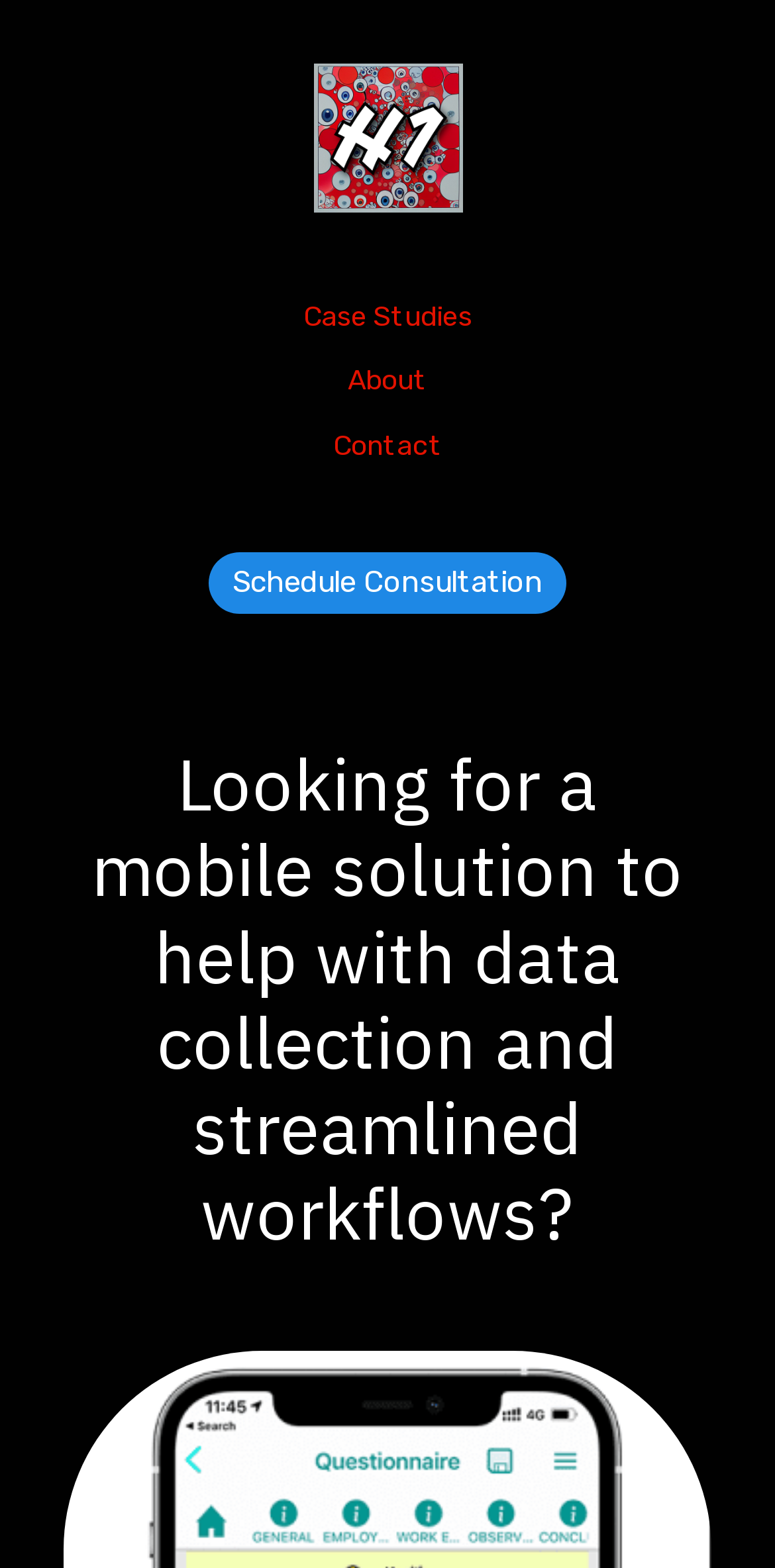What is the main purpose of the mobile solution?
Based on the image, answer the question with a single word or brief phrase.

Data collection and workflows